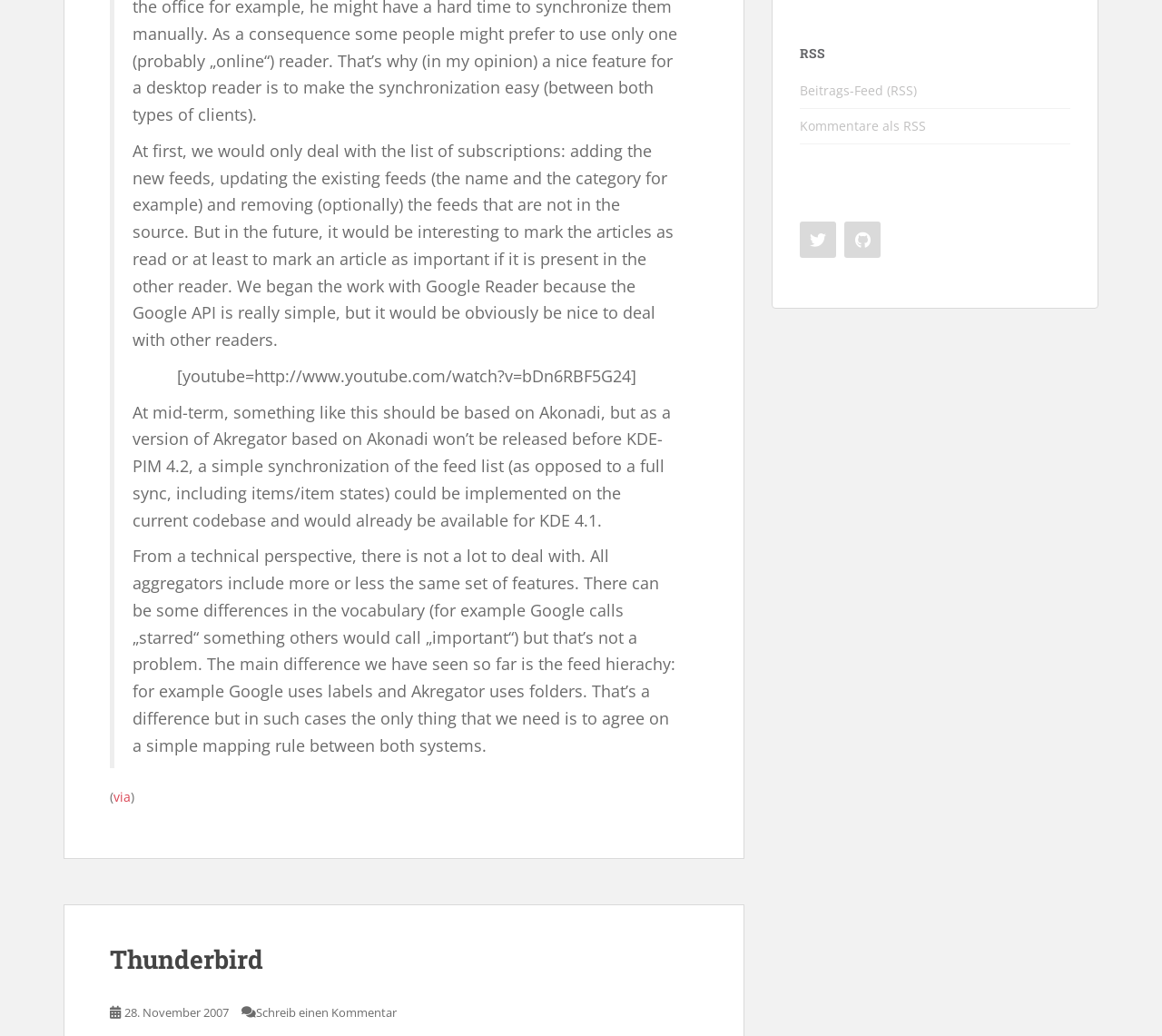Locate the bounding box of the user interface element based on this description: "Beitrags-Feed (RSS)".

[0.688, 0.079, 0.789, 0.096]